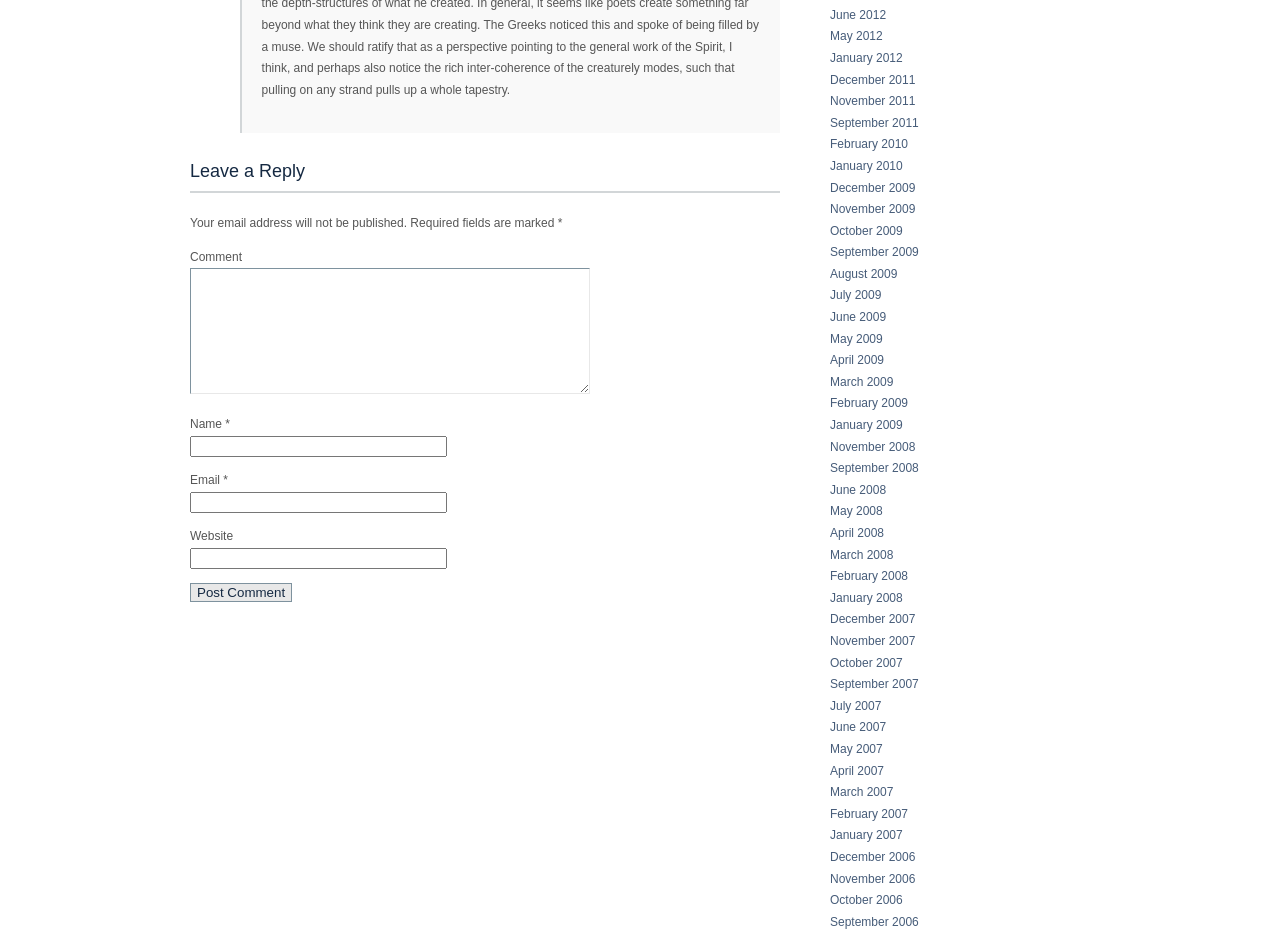Given the element description, predict the bounding box coordinates in the format (top-left x, top-left y, bottom-right x, bottom-right y). Make sure all values are between 0 and 1. Here is the element description: name="submit" value="Post Comment"

[0.148, 0.622, 0.228, 0.643]